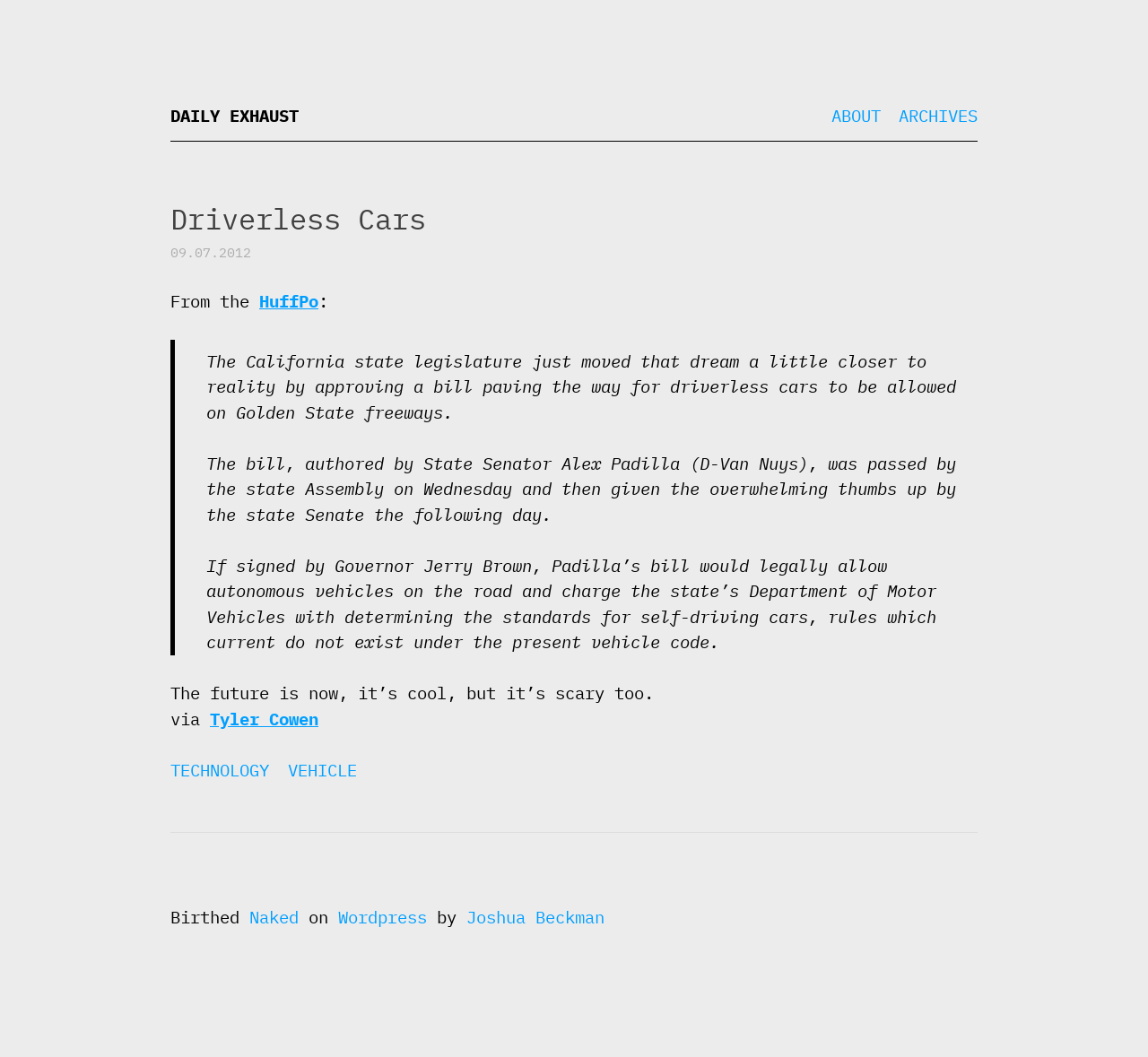Determine the bounding box coordinates for the area that needs to be clicked to fulfill this task: "Go to the ARCHIVES page". The coordinates must be given as four float numbers between 0 and 1, i.e., [left, top, right, bottom].

[0.783, 0.099, 0.852, 0.12]